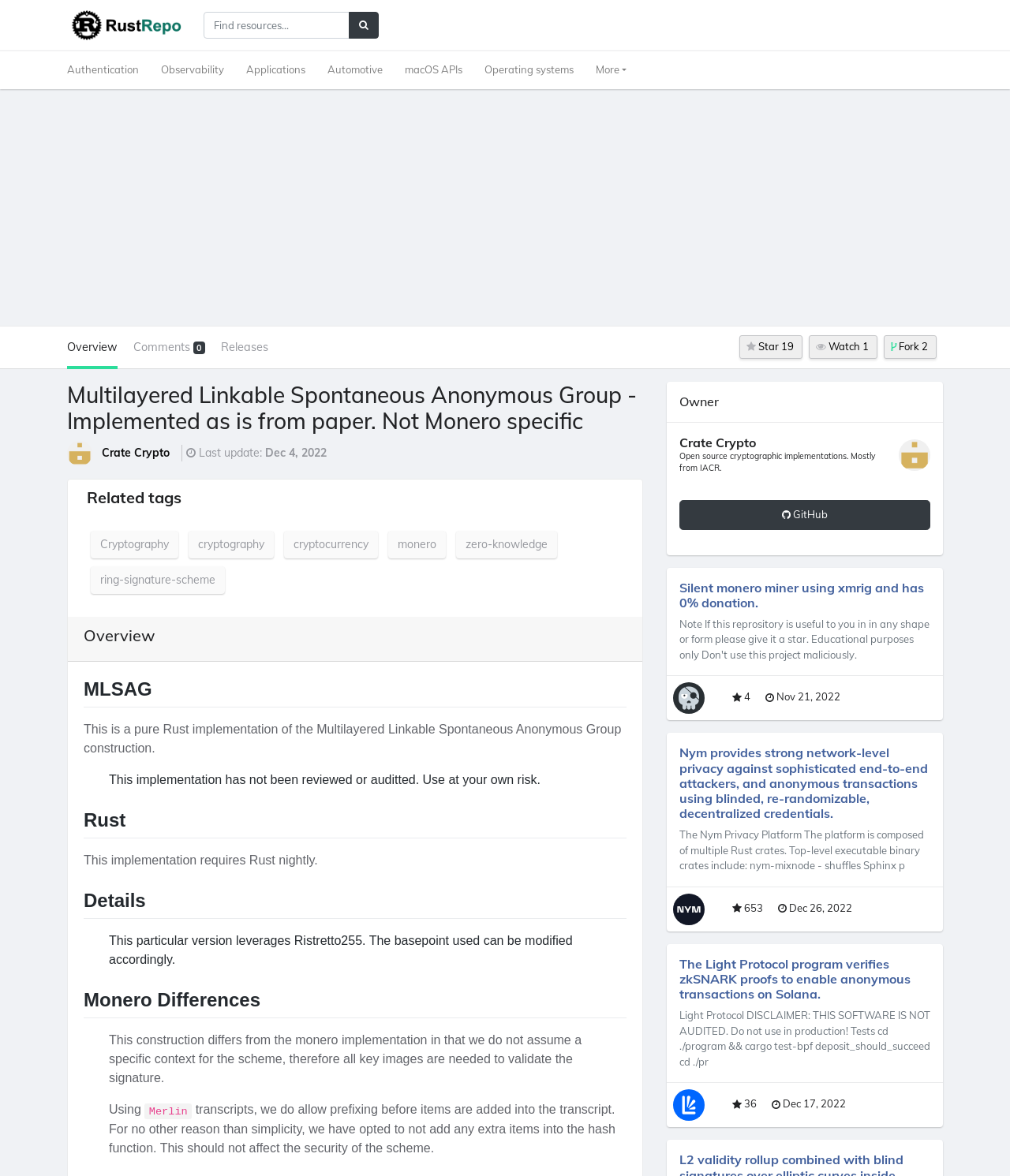Please identify the bounding box coordinates of the element on the webpage that should be clicked to follow this instruction: "Visit the Crate Crypto page". The bounding box coordinates should be given as four float numbers between 0 and 1, formatted as [left, top, right, bottom].

[0.101, 0.379, 0.172, 0.391]